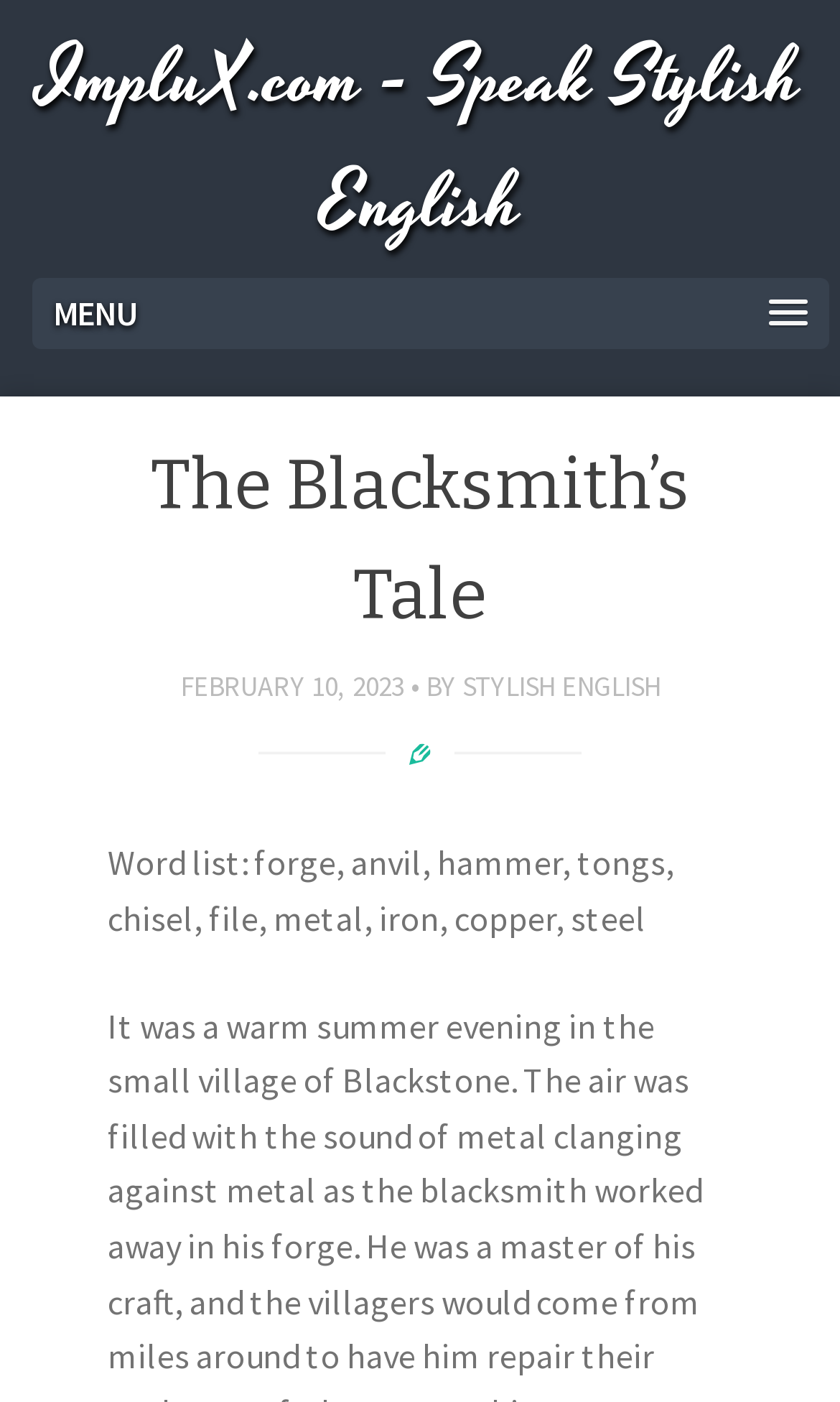Please answer the following question using a single word or phrase: 
What is the name of the village in the story?

Blackstone